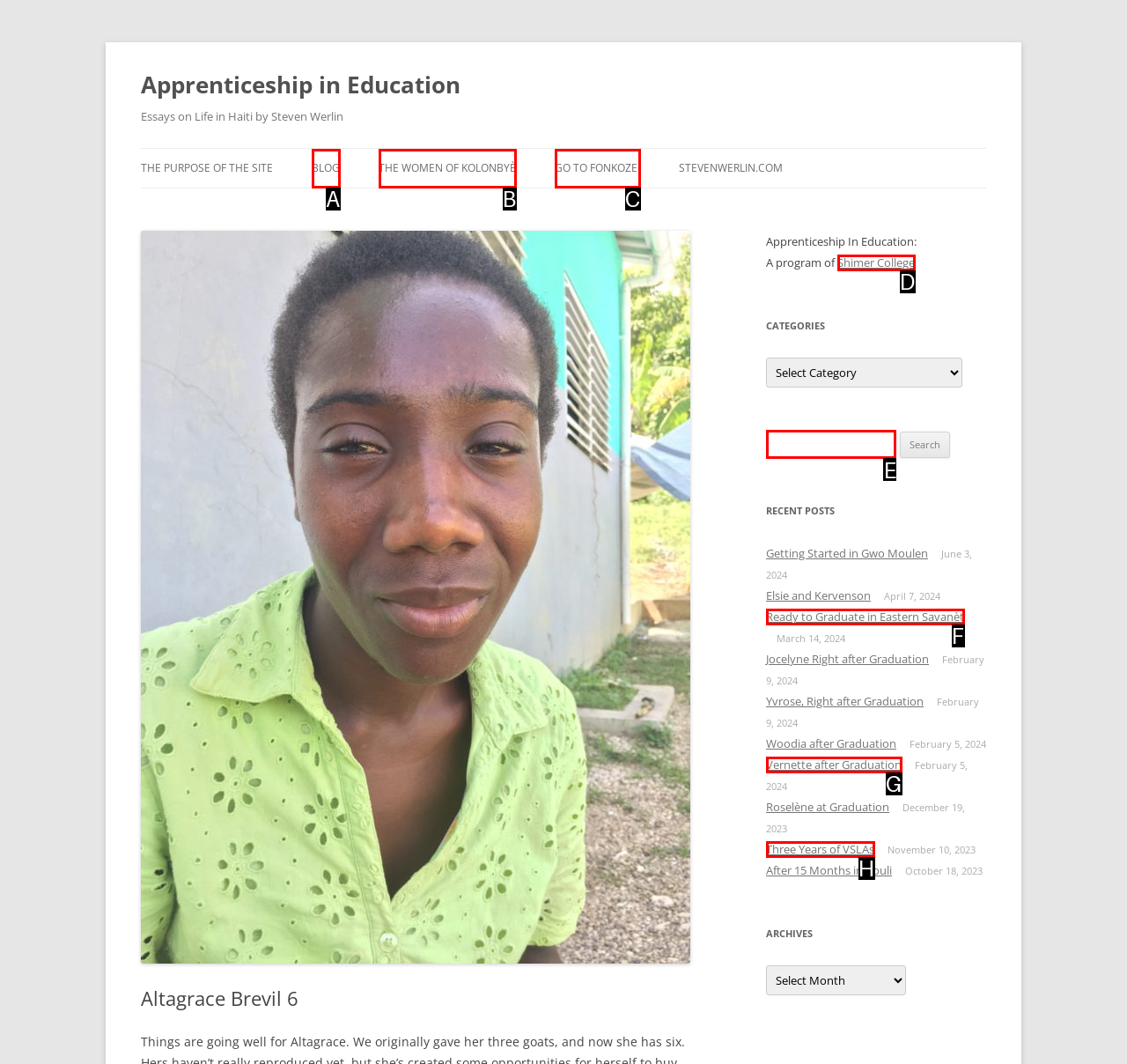Identify the HTML element to click to execute this task: Search for something Respond with the letter corresponding to the proper option.

E